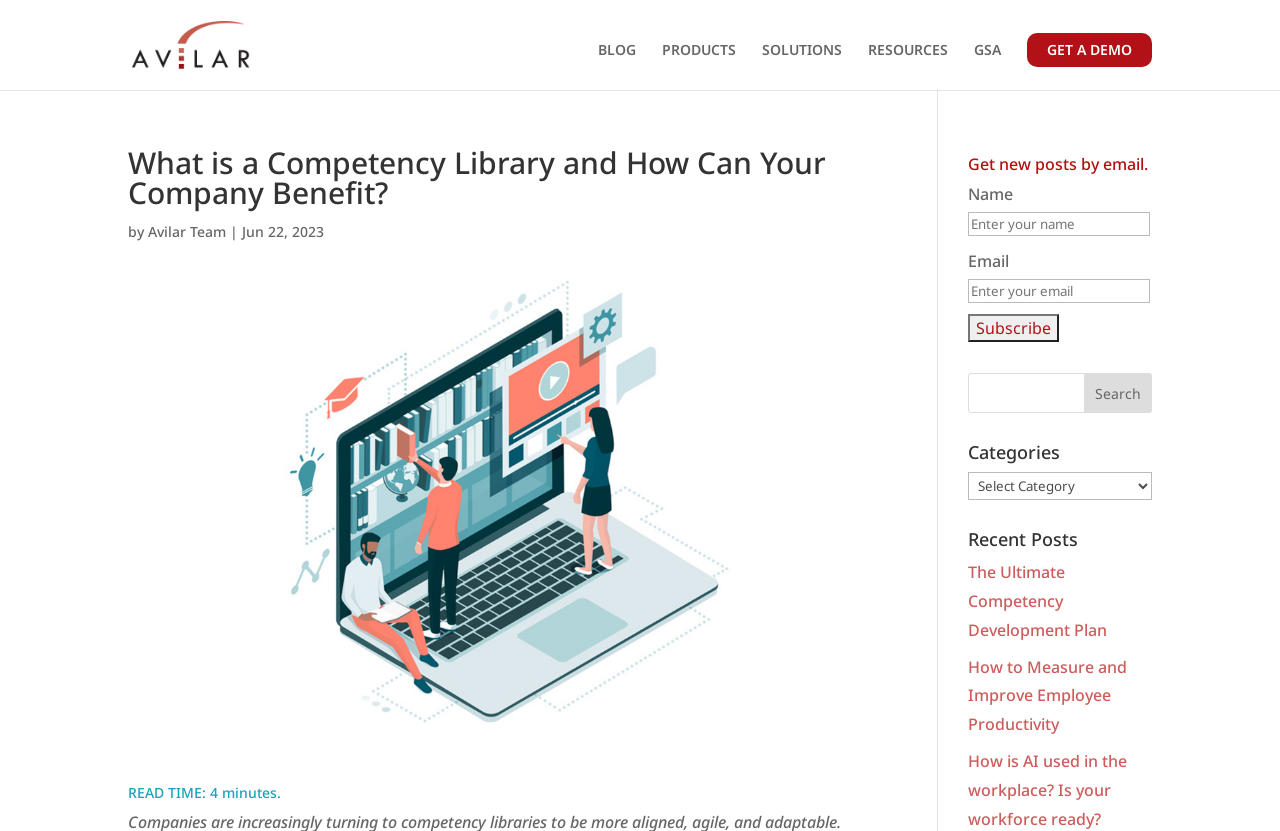Give a short answer using one word or phrase for the question:
How many minutes does it take to read the current article?

4